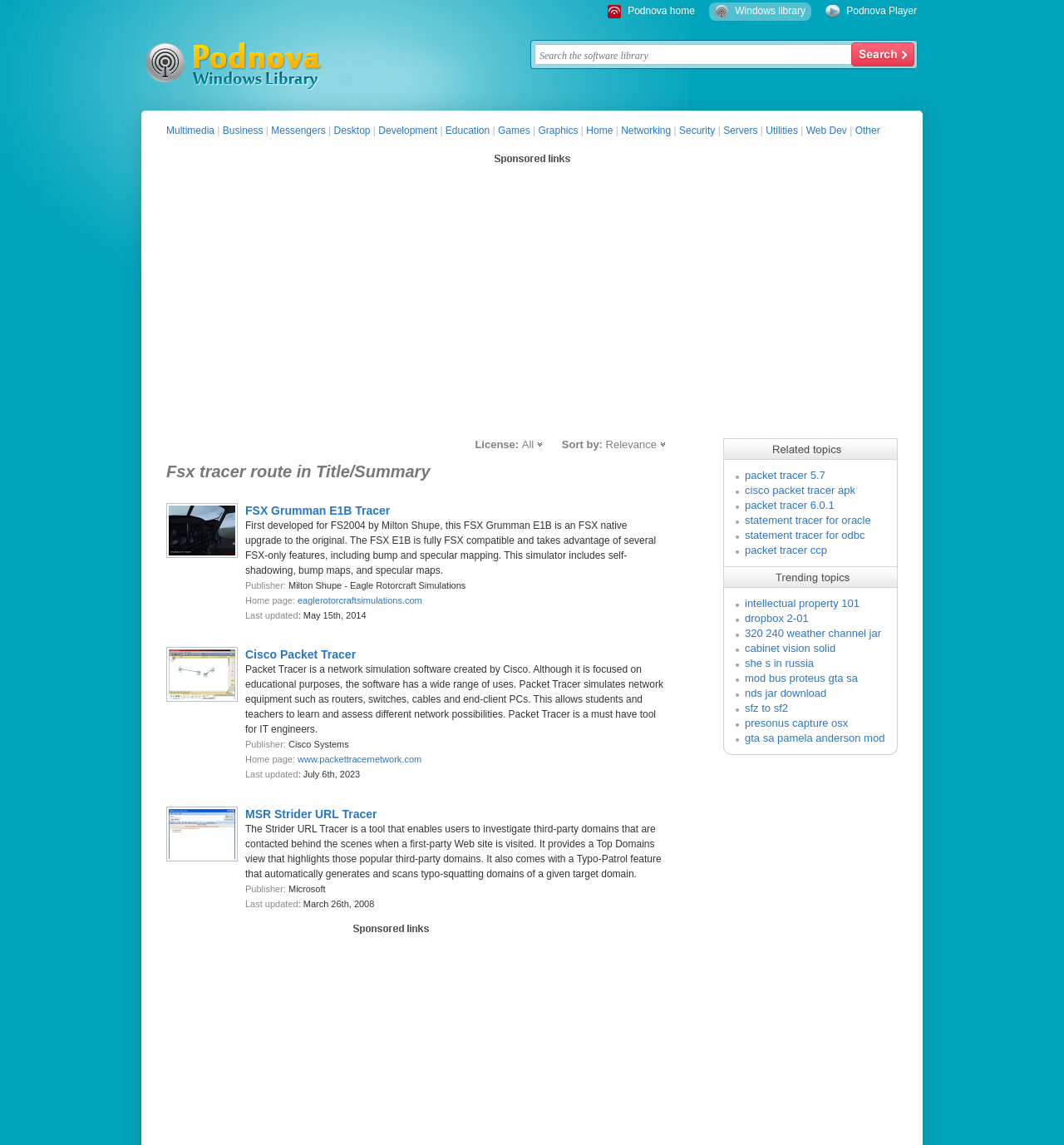What is the primary heading on this webpage?

Fsx tracer route in Title/Summary